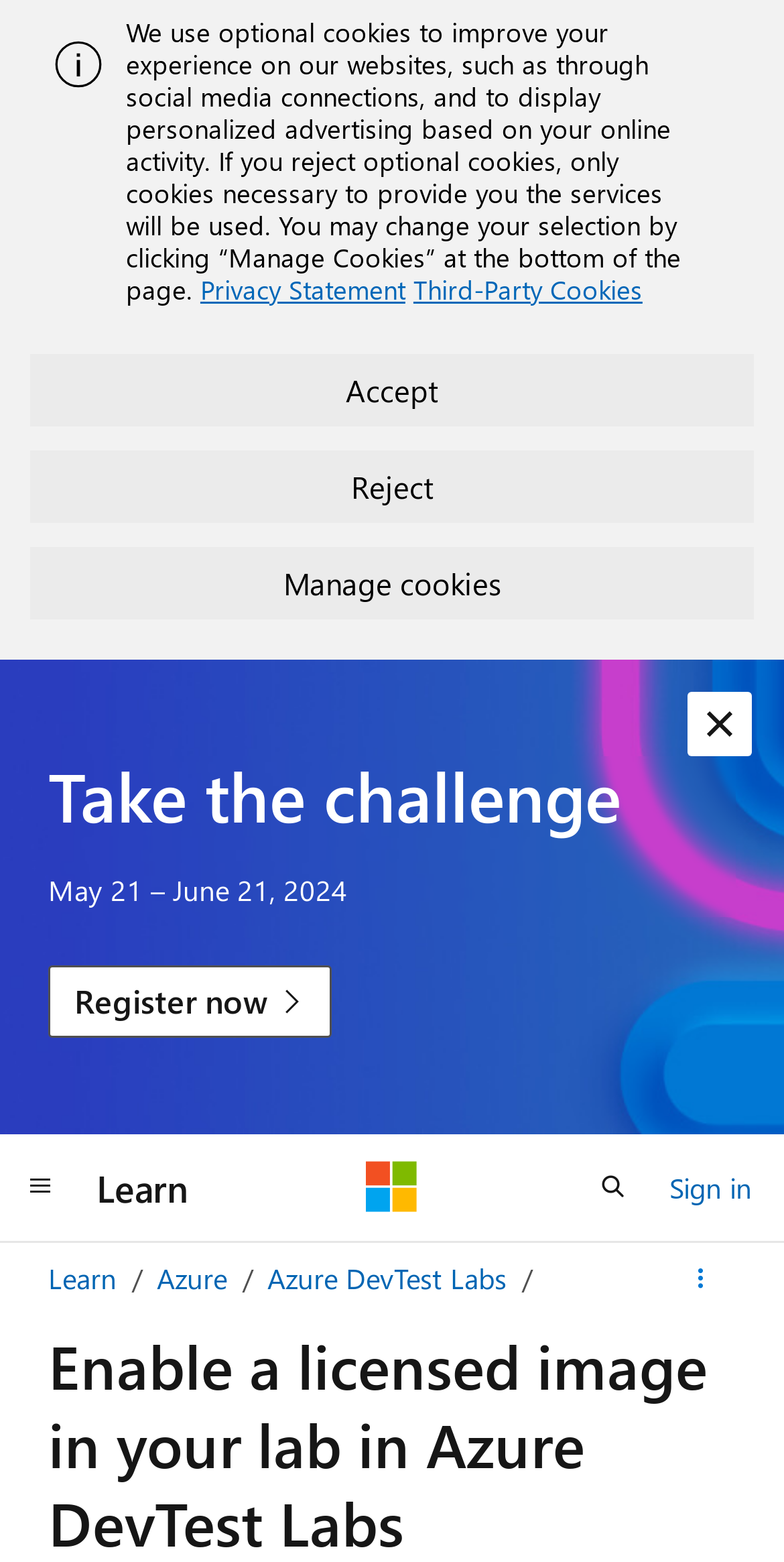Use a single word or phrase to answer the question: What is the purpose of the 'Dismiss alert' button?

To dismiss the alert